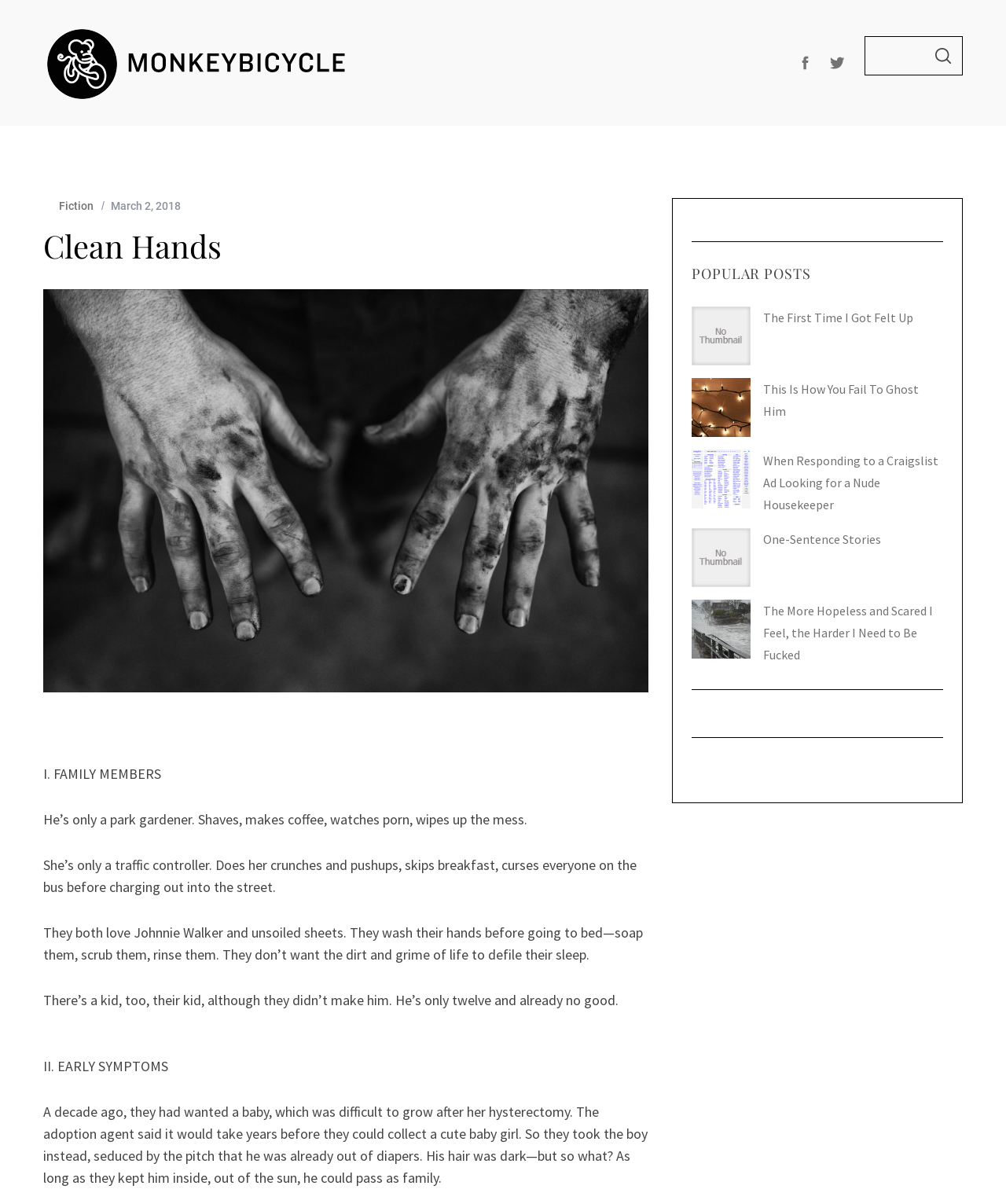Locate the bounding box of the UI element described by: "Search" in the given webpage screenshot.

[0.918, 0.03, 0.957, 0.063]